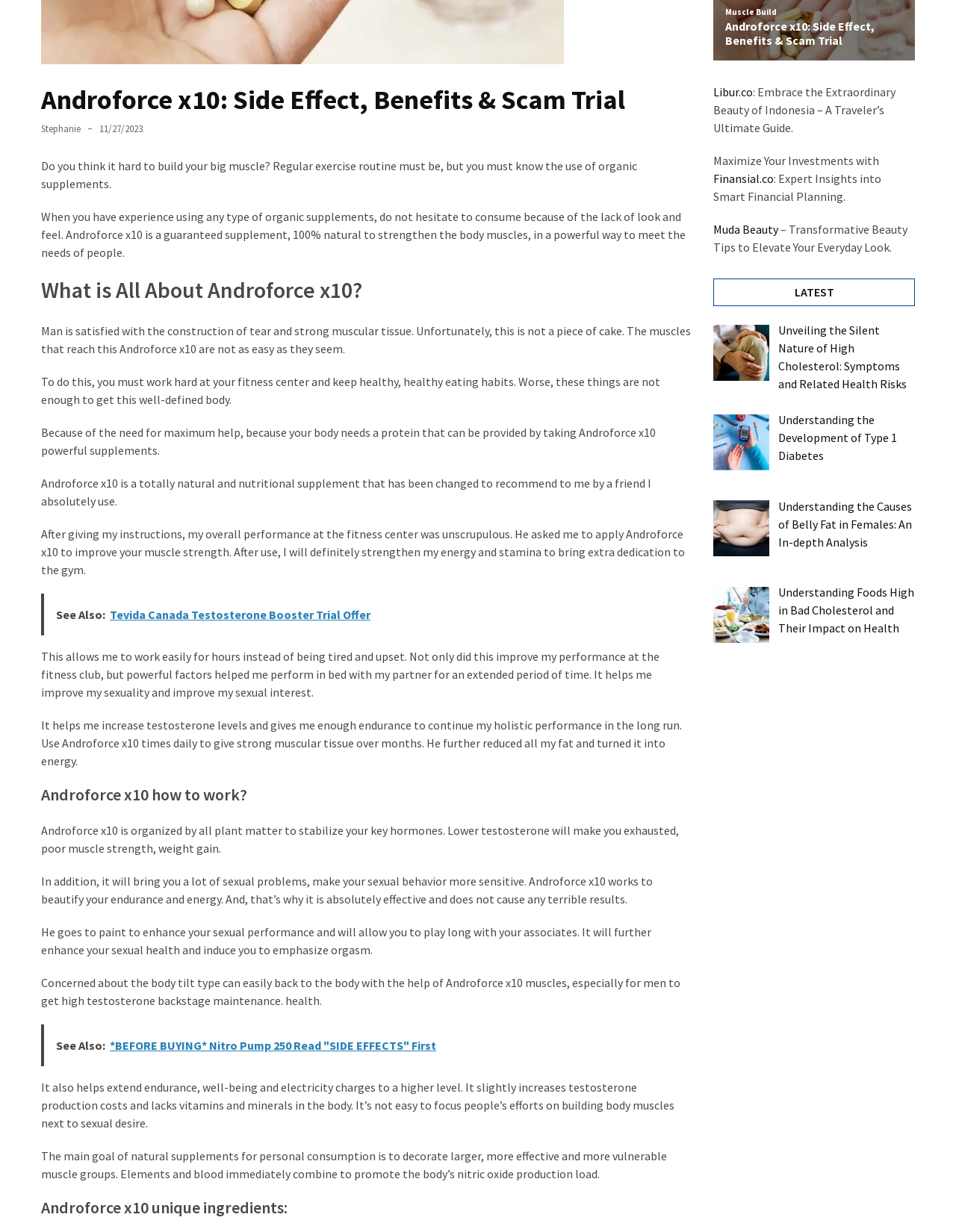Identify the bounding box coordinates for the UI element described as follows: "Finansial.co". Ensure the coordinates are four float numbers between 0 and 1, formatted as [left, top, right, bottom].

[0.746, 0.139, 0.809, 0.151]